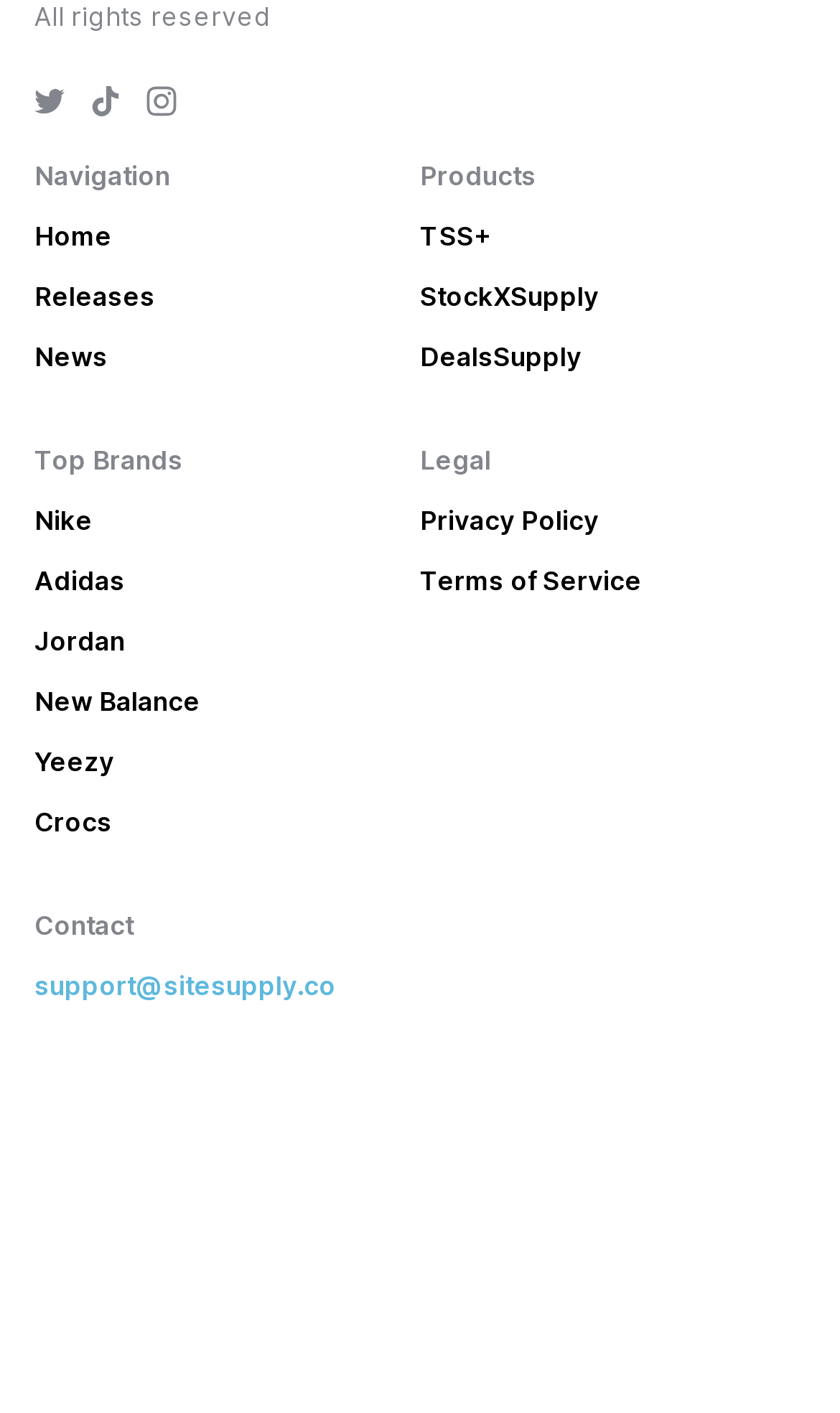What are the main categories?
Please provide a single word or phrase as your answer based on the image.

Navigation, Products, Top Brands, Legal, Contact